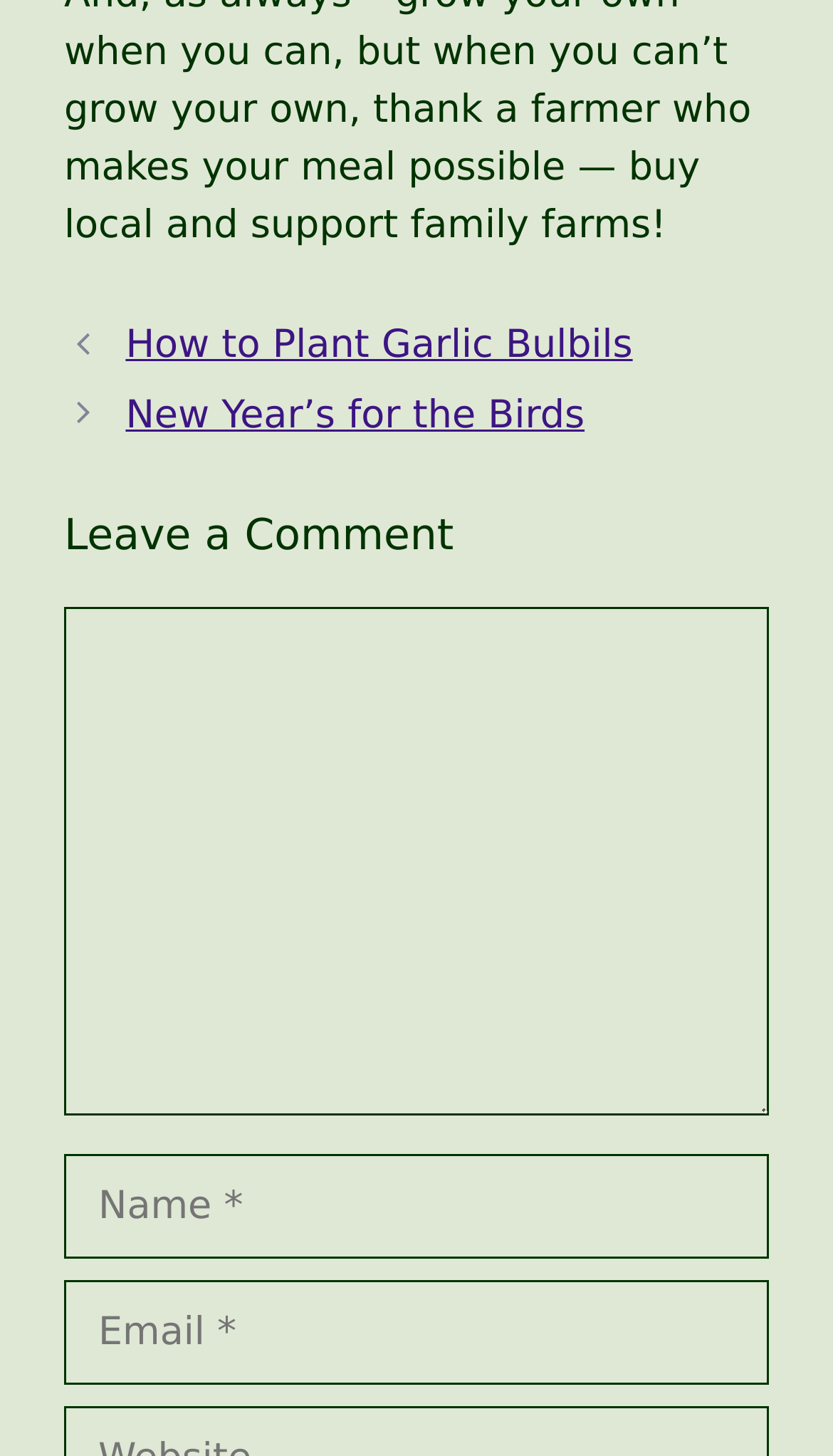Answer the question using only a single word or phrase: 
Is the 'Email' textbox required?

Yes